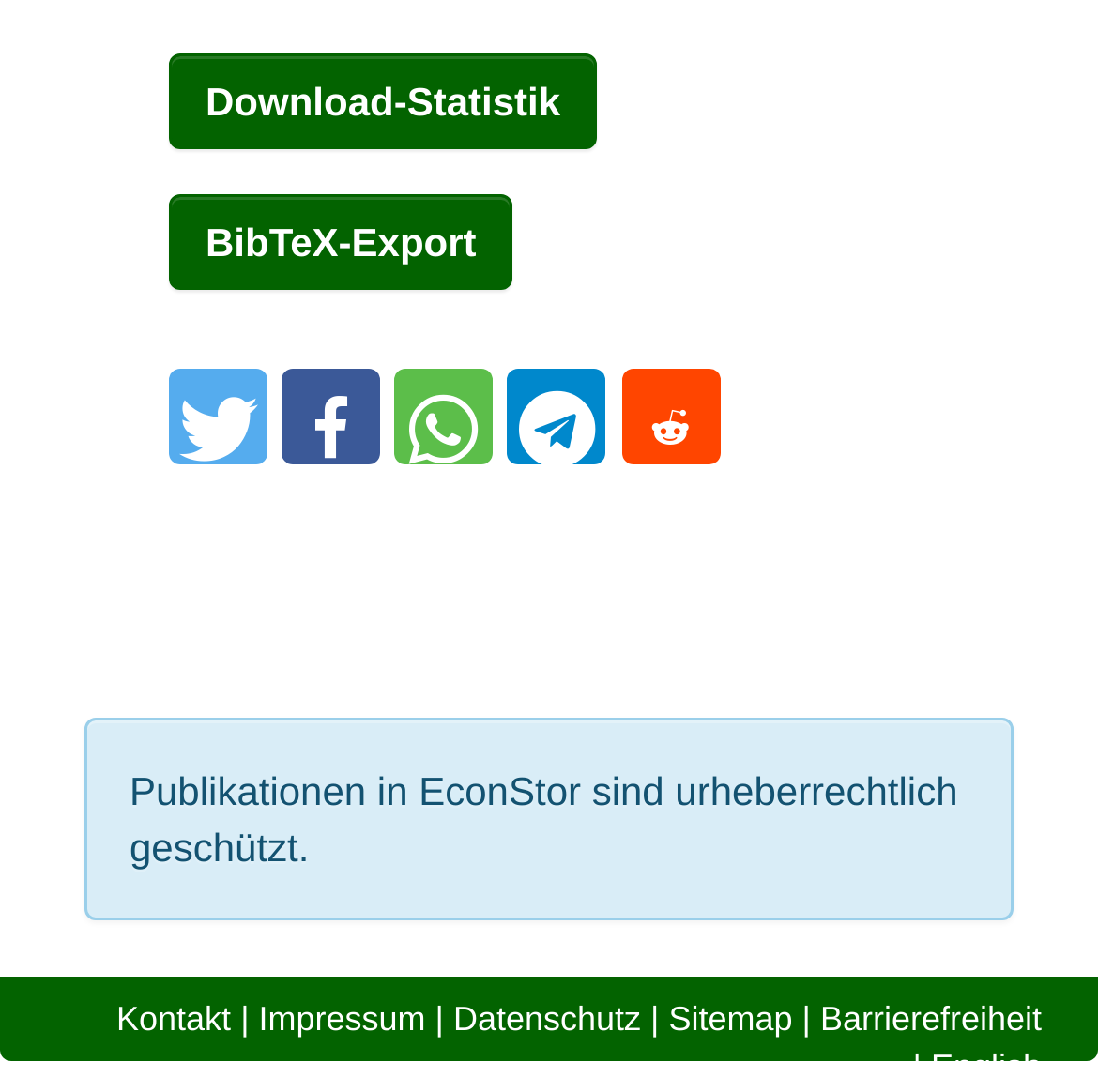How many social media sharing buttons are available?
Answer the question with a thorough and detailed explanation.

The webpage has five social media sharing buttons, namely 'Bei Twitter teilen', 'Bei Facebook teilen', 'Bei Whatsapp teilen', 'Bei Telegram teilen', and 'Bei Reddit teilen', which are located next to each other, indicating they are related to sharing content on different social media platforms.